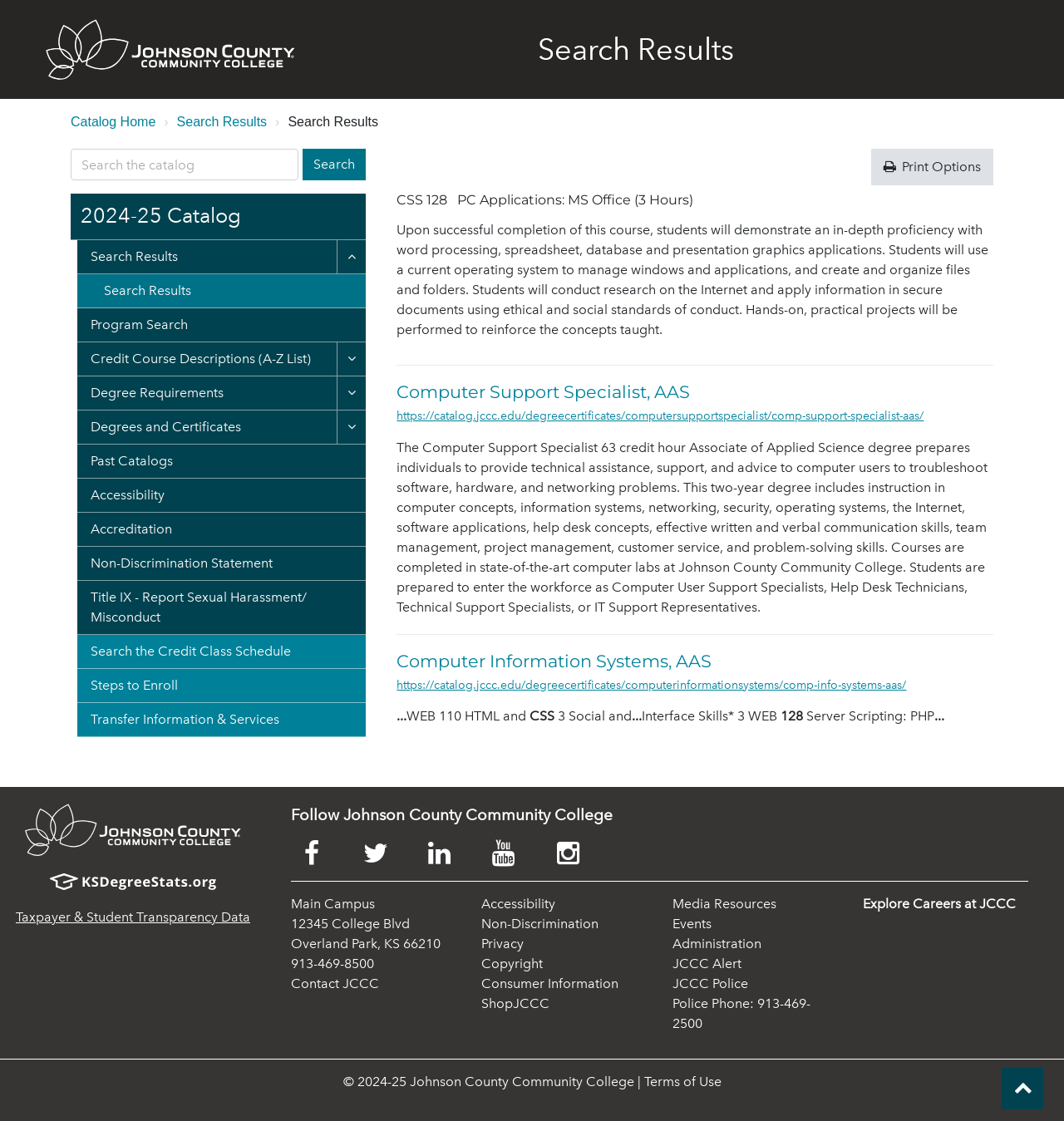Answer the question briefly using a single word or phrase: 
What is the logo of Johnson County Community College?

JCCC Logo